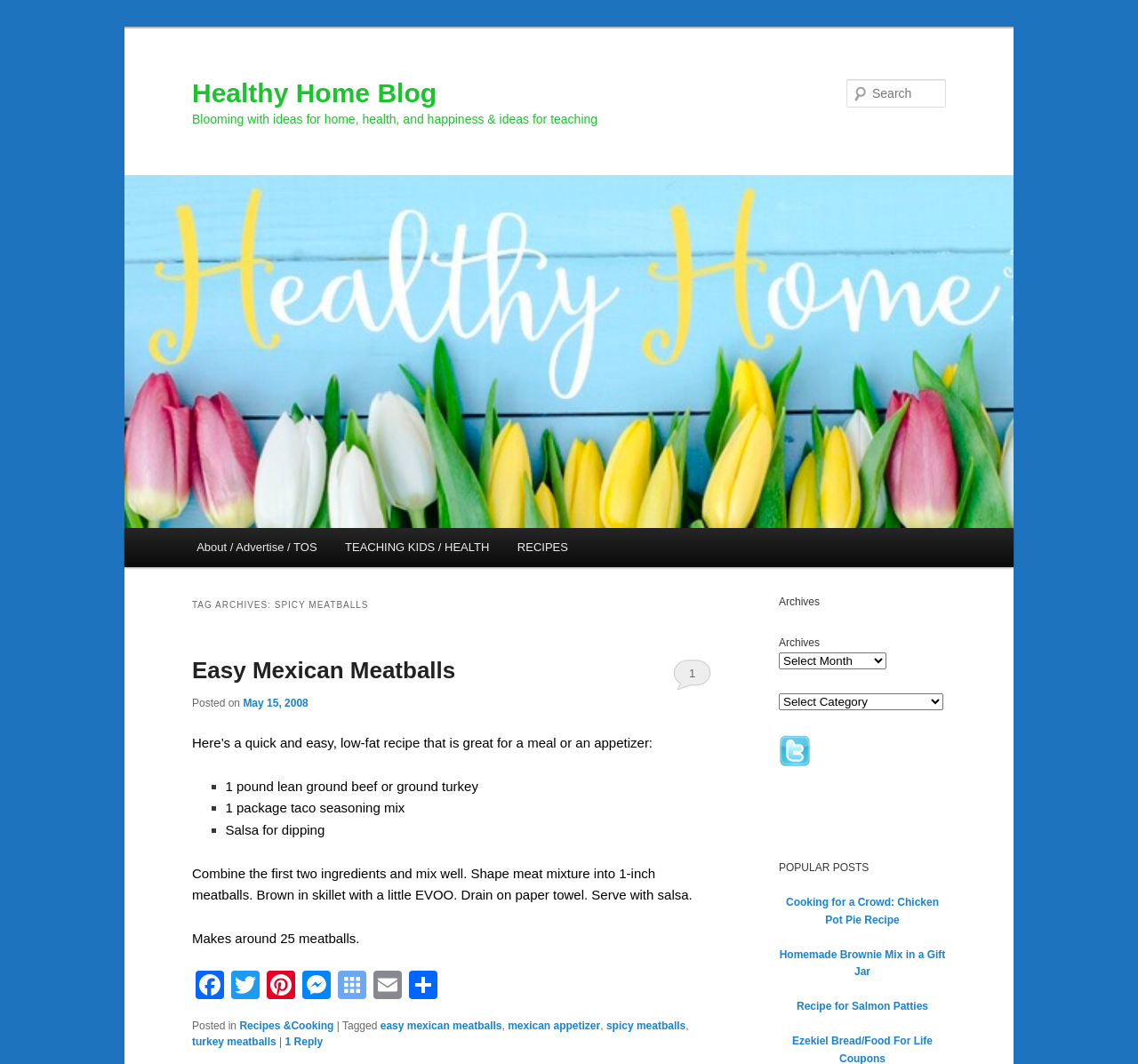How many meatballs does the recipe make?
Answer the question using a single word or phrase, according to the image.

Around 25